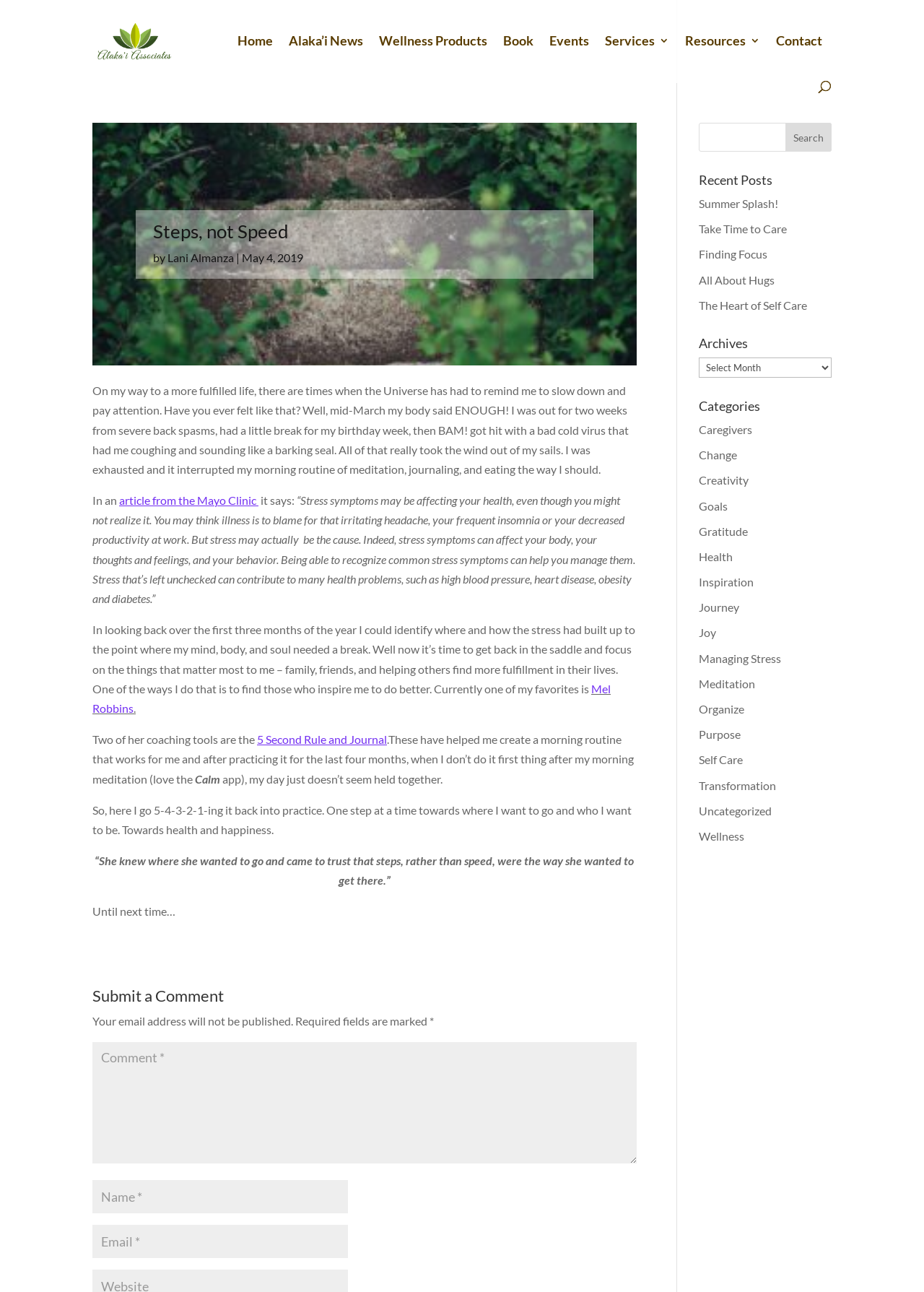Provide a short answer using a single word or phrase for the following question: 
What is the category of the blog post 'Summer Splash!'?

Uncategorized